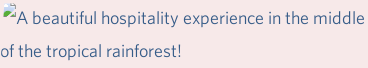What is the atmosphere of the location?
Based on the image, please offer an in-depth response to the question.

The caption describes the location as a 'serene getaway', implying that the atmosphere is peaceful and calm, perfect for relaxation.